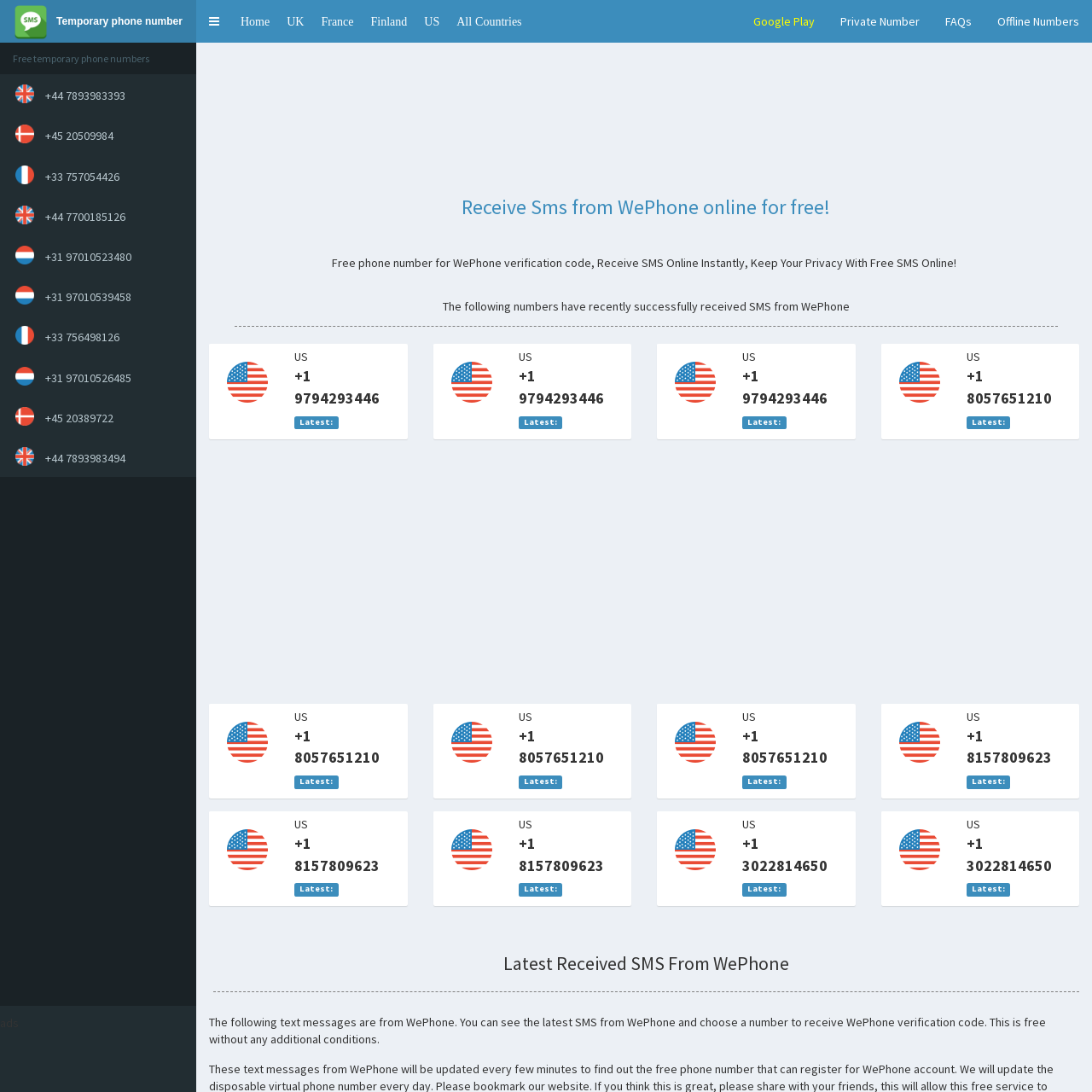Describe all the visual and textual components of the webpage comprehensively.

This webpage is about receiving SMS from WePhone with free disposable phone numbers. At the top, there is a navigation menu with links to "Home", "UK", "France", "Finland", "US", and "All Countries". Below the navigation menu, there is a section with a heading "Free temporary phone numbers" that lists several temporary phone numbers from different countries, including the UK, Denmark, France, and the Netherlands, along with their corresponding verification codes. Each phone number is accompanied by a small image.

To the right of the temporary phone numbers section, there is a column with links to "Google Play", "Private Number", "FAQs", and "Offline Numbers". Below this column, there is a section with a heading "Receive Sms from WePhone online for free!" that contains a link to receive SMS online for free.

The main content of the webpage is divided into two sections. The first section lists several US virtual phone numbers that have recently received SMS from WePhone, along with their corresponding verification codes and the time they were received. Each phone number is accompanied by a small image. The second section has a heading "Latest Received SMS From WePhone" and lists several text messages received from WePhone, along with a description of the service.

Throughout the webpage, there are several advertisements and iframes, including a large advertisement at the bottom of the page.